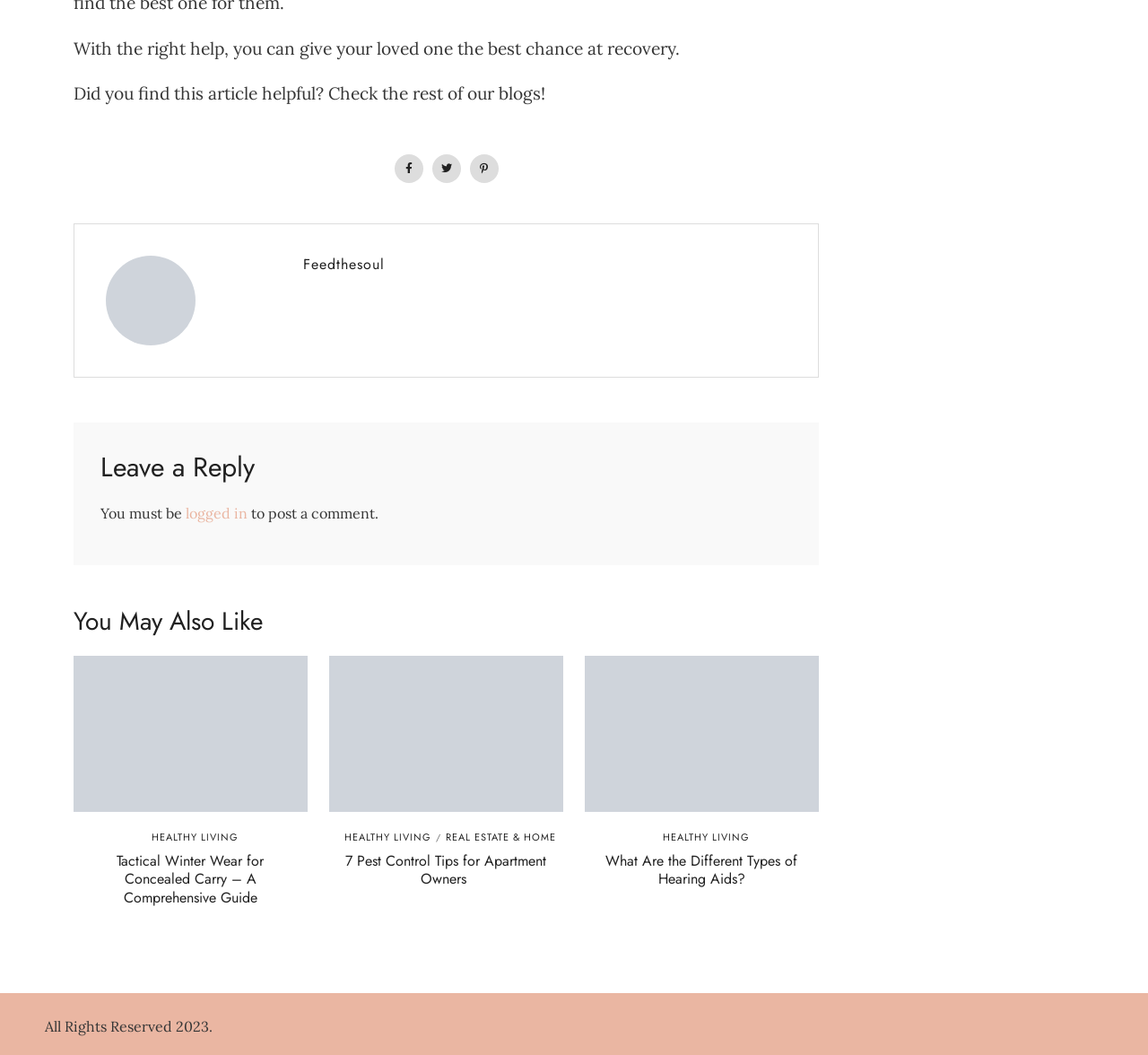What is the format of the articles in the 'You May Also Like' section?
Look at the screenshot and respond with a single word or phrase.

Image and heading